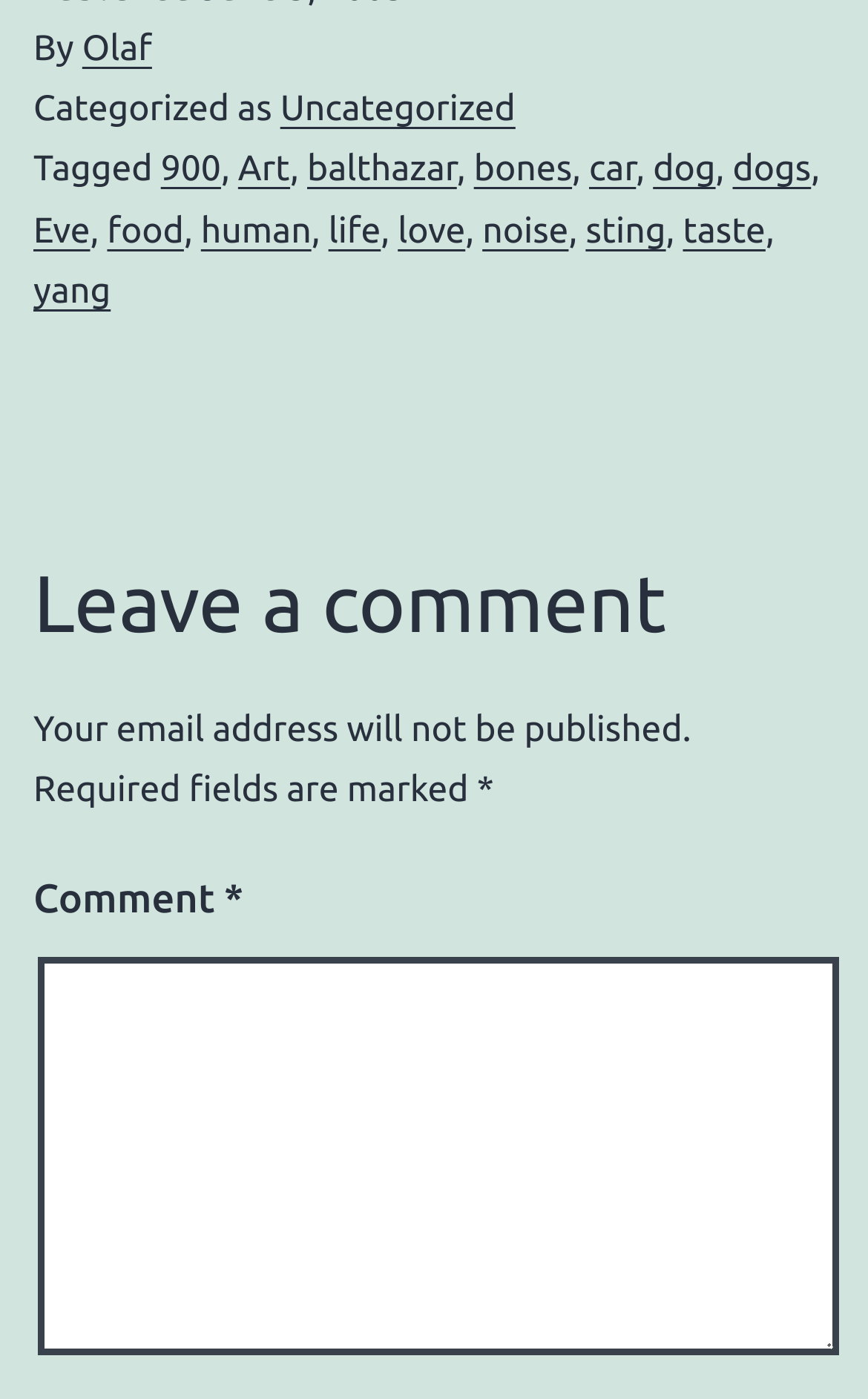Find the bounding box coordinates of the UI element according to this description: "life".

[0.378, 0.15, 0.439, 0.179]